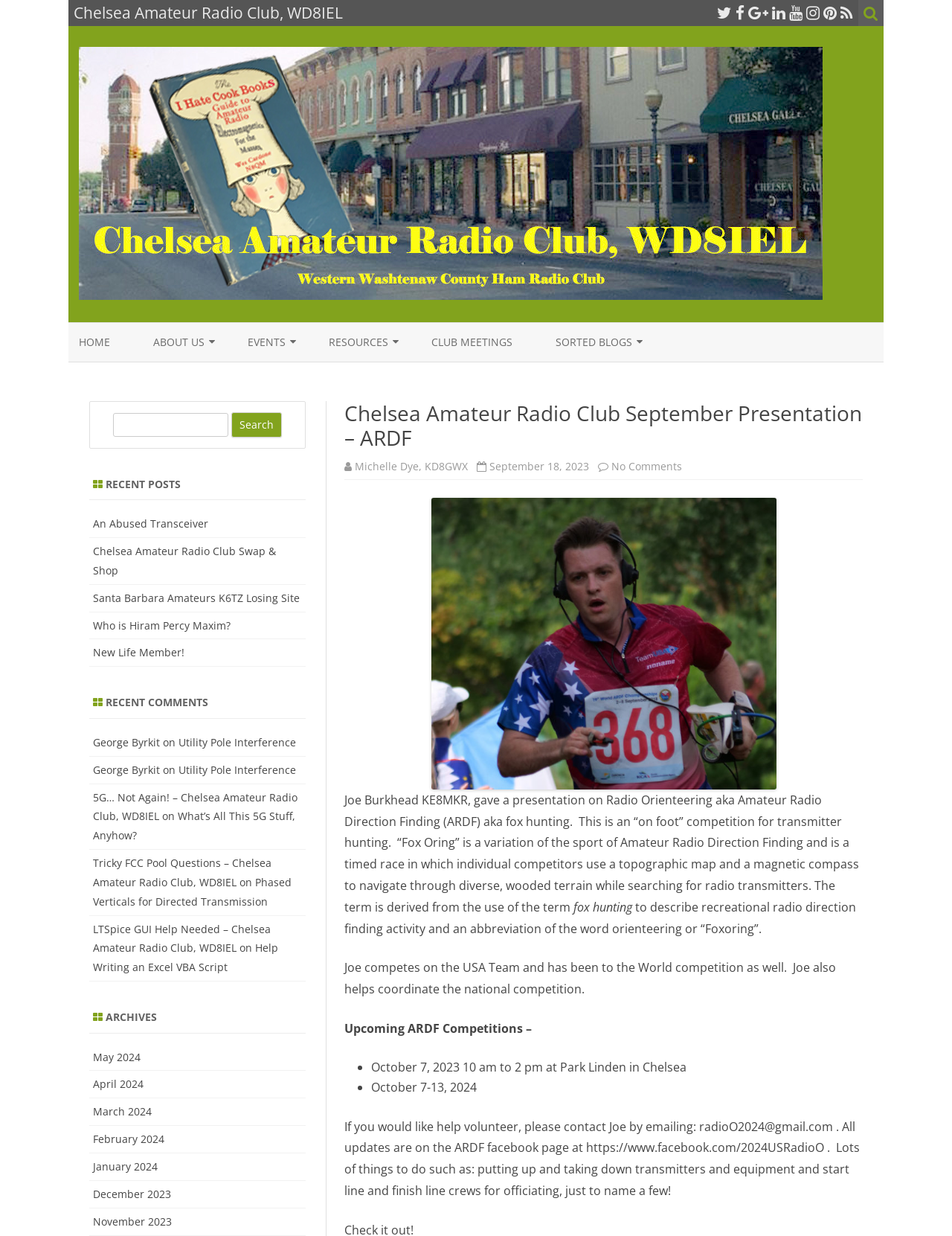Bounding box coordinates are given in the format (top-left x, top-left y, bottom-right x, bottom-right y). All values should be floating point numbers between 0 and 1. Provide the bounding box coordinate for the UI element described as: Resources

[0.345, 0.261, 0.408, 0.292]